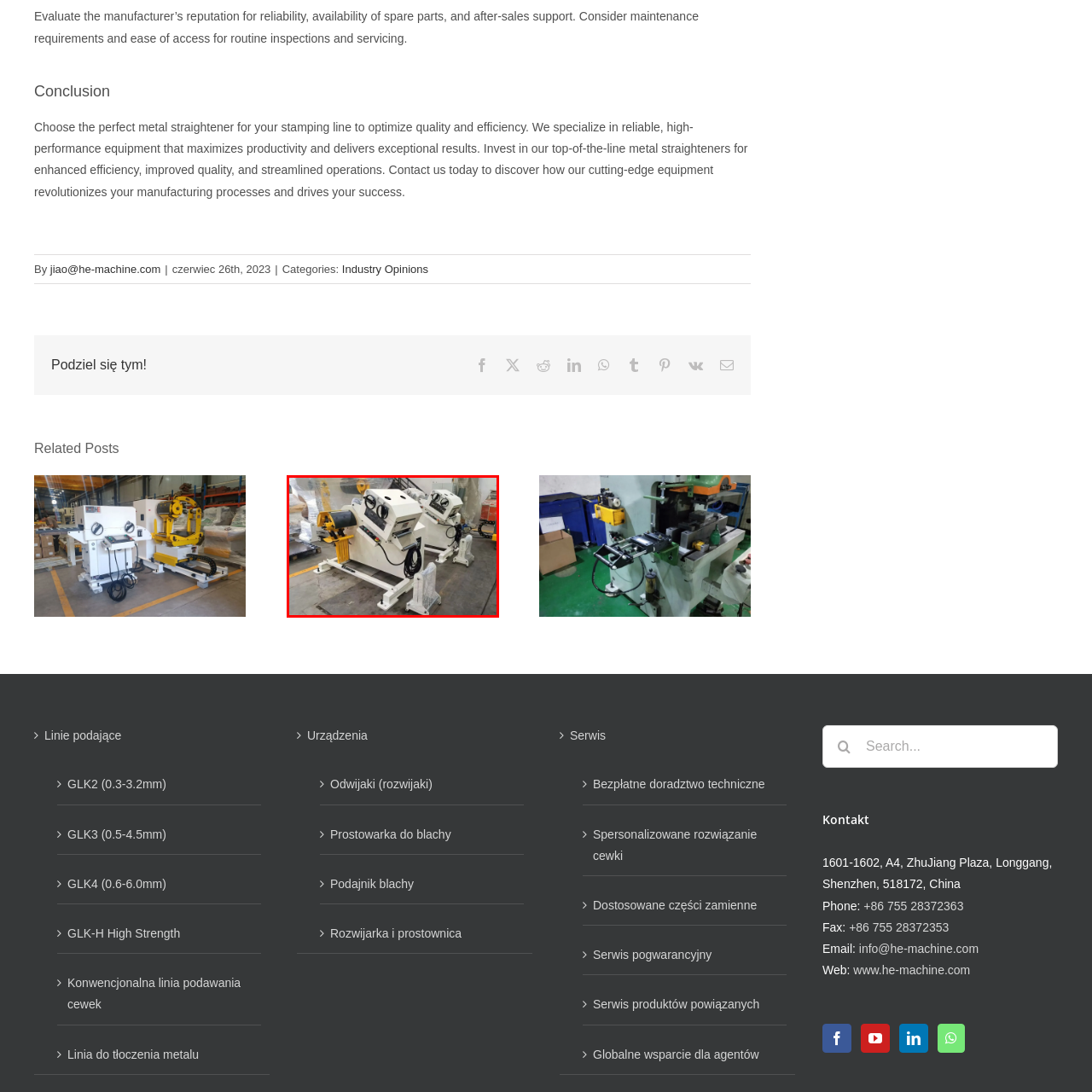Explain in detail what is shown in the red-bordered image.

The image showcases two advanced decoiler straightener machines, prominently designed for metal processing applications. These machines feature a robust, industrial-style construction with a clean white casing, reflecting a focus on durability and efficiency in metal handling. Each unit is equipped with control panels that suggest user-friendly operation and precision in function, facilitating easy adjustment for different metal types. The machines are placed in a well-organized industrial environment, emphasizing their role in optimizing production workflows. Their integration into manufacturing processes aims to enhance productivity and improve the quality of metal preparation for stamping and shaping operations.